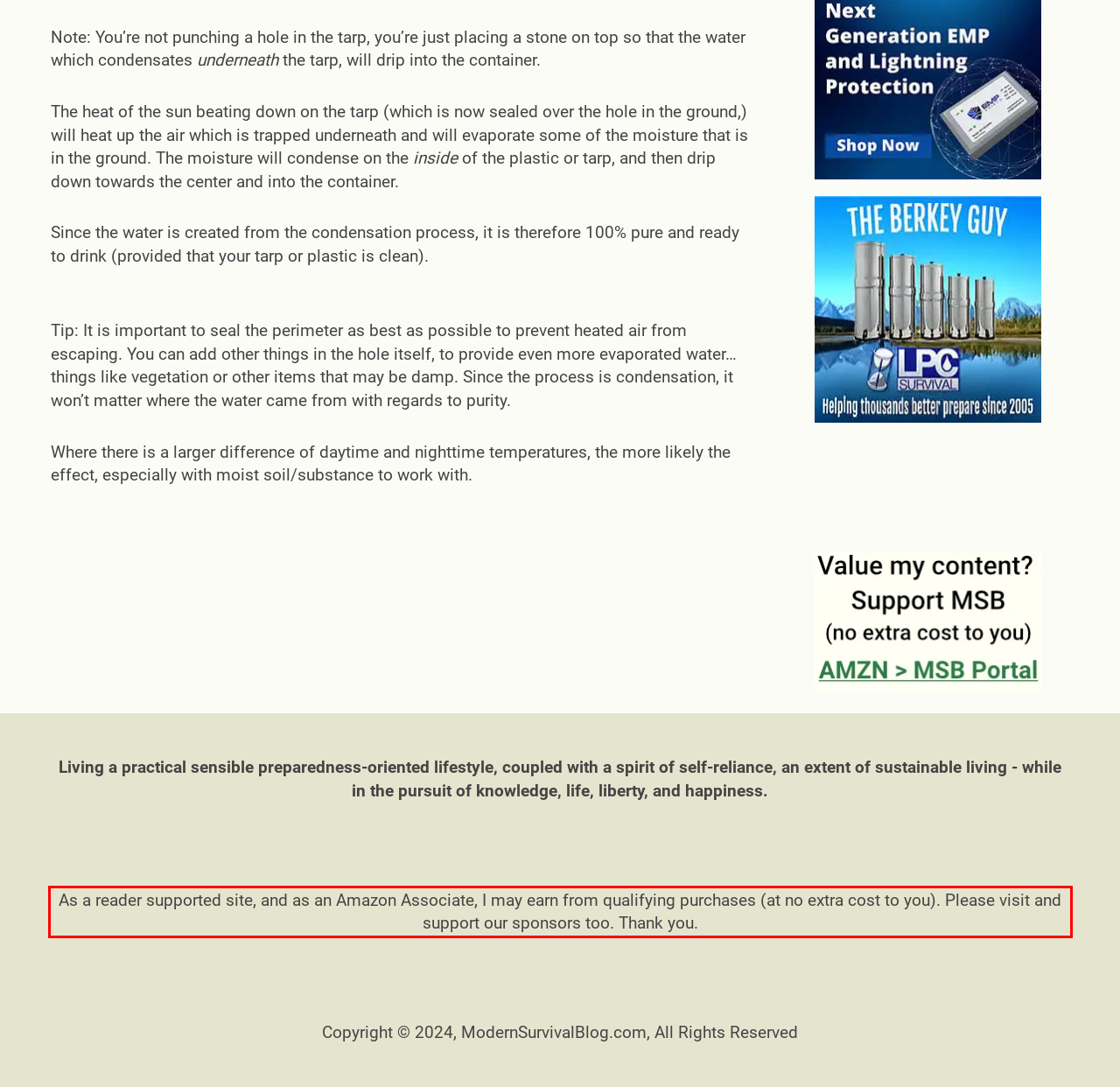You are given a webpage screenshot with a red bounding box around a UI element. Extract and generate the text inside this red bounding box.

As a reader supported site, and as an Amazon Associate, I may earn from qualifying purchases (at no extra cost to you). Please visit and support our sponsors too. Thank you.